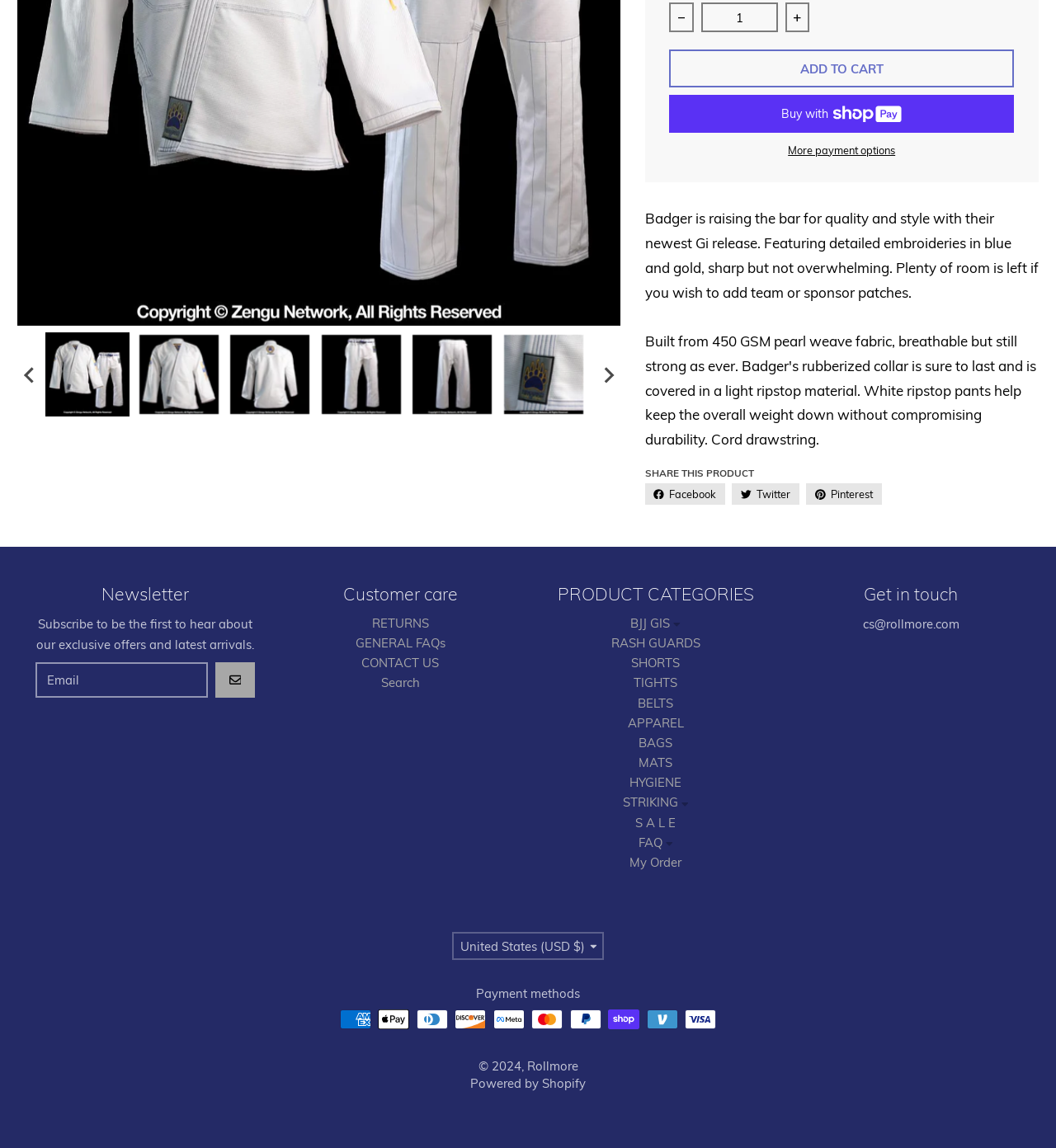Using the given description, provide the bounding box coordinates formatted as (top-left x, top-left y, bottom-right x, bottom-right y), with all values being floating point numbers between 0 and 1. Description: Powered by Shopify

[0.445, 0.937, 0.555, 0.95]